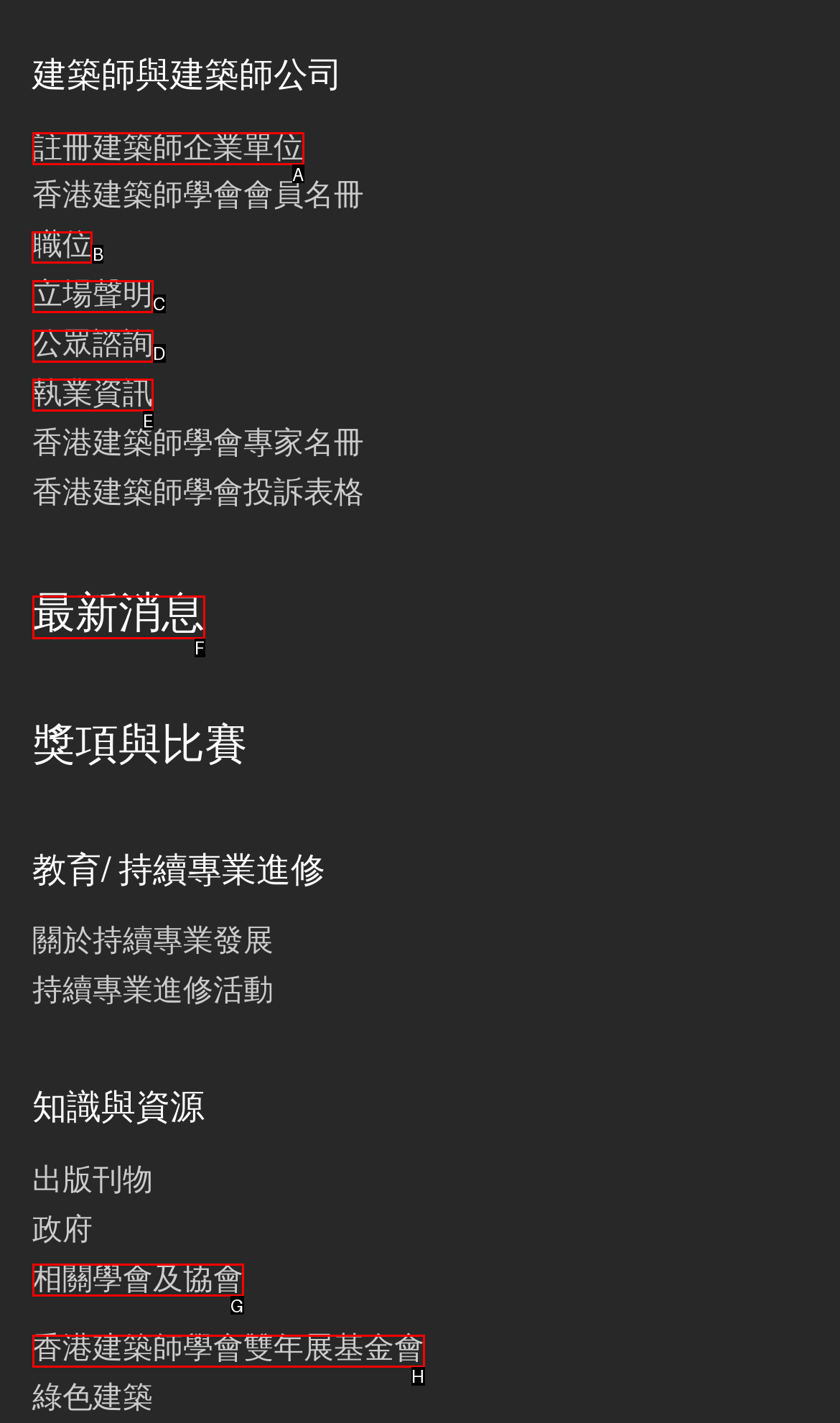Identify the correct lettered option to click in order to perform this task: Search for something. Respond with the letter.

None